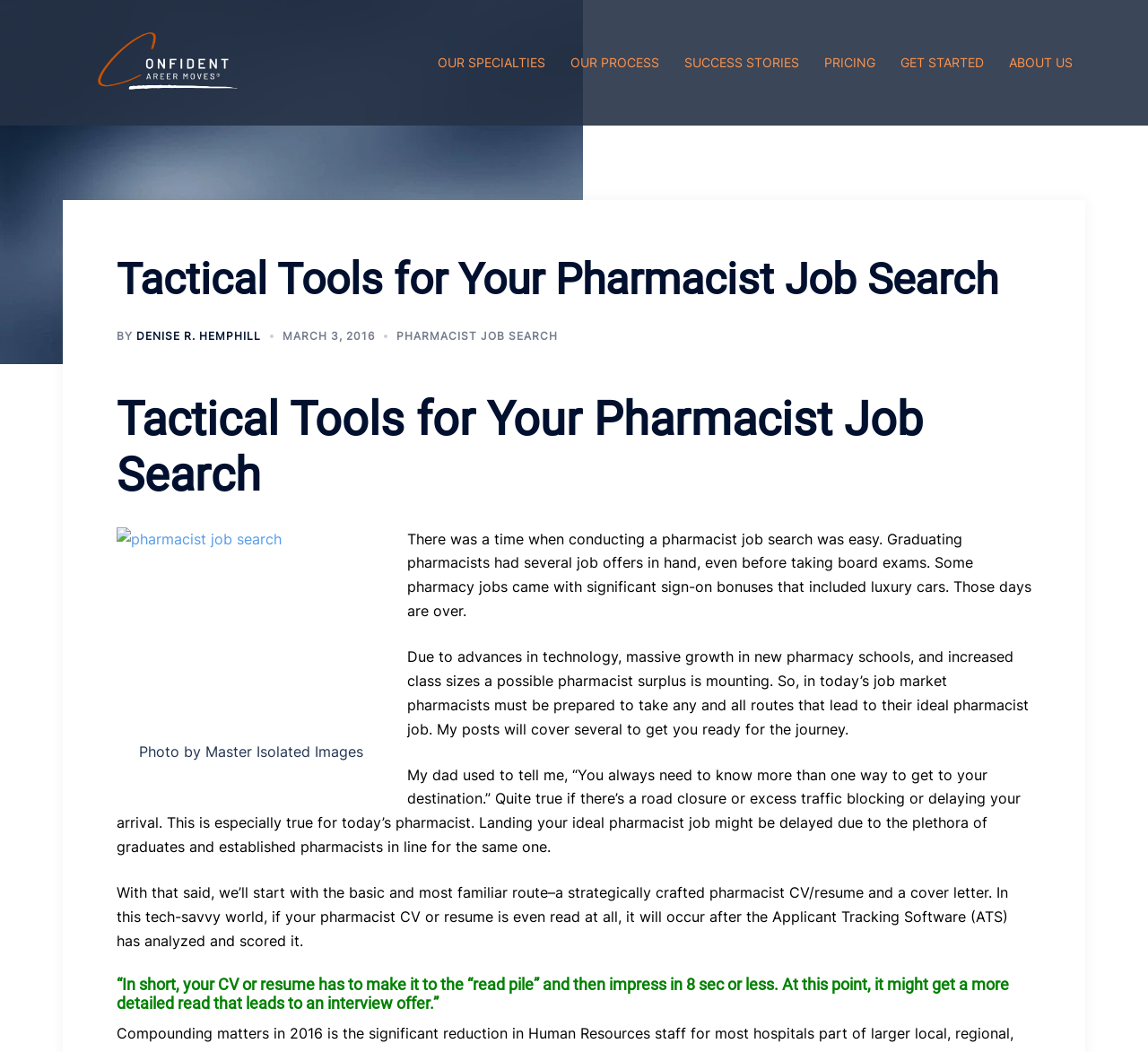Create an in-depth description of the webpage, covering main sections.

The webpage is about pharmacist job search tactical tools. At the top left, there is a logo with the text "Confident Career Moves®" accompanied by an image. Below the logo, there are several links to different sections of the website, including "OUR SPECIALTIES", "OUR PROCESS", "SUCCESS STORIES", "PRICING", "GET STARTED", and "ABOUT US".

In the main content area, there is a header with the title "Tactical Tools for Your Pharmacist Job Search" followed by the author's name "DENISE R. HEMPHILL" and the date "MARCH 3, 2016". Below the header, there is a large image related to pharmacist job search with a caption "Photo by Master Isolated Images".

The main content consists of four paragraphs of text. The first paragraph discusses how pharmacist job searches have become more challenging due to advances in technology and an increase in pharmacy schools. The second paragraph emphasizes the importance of being prepared to take different routes to achieve one's ideal pharmacist job. The third paragraph uses an analogy to highlight the need for pharmacists to be flexible in their job search. The fourth paragraph introduces the topic of crafting a strategically crafted pharmacist CV/resume and cover letter in a tech-savvy world.

At the bottom of the page, there is a heading with a quote about the importance of making a good impression with one's CV or resume.